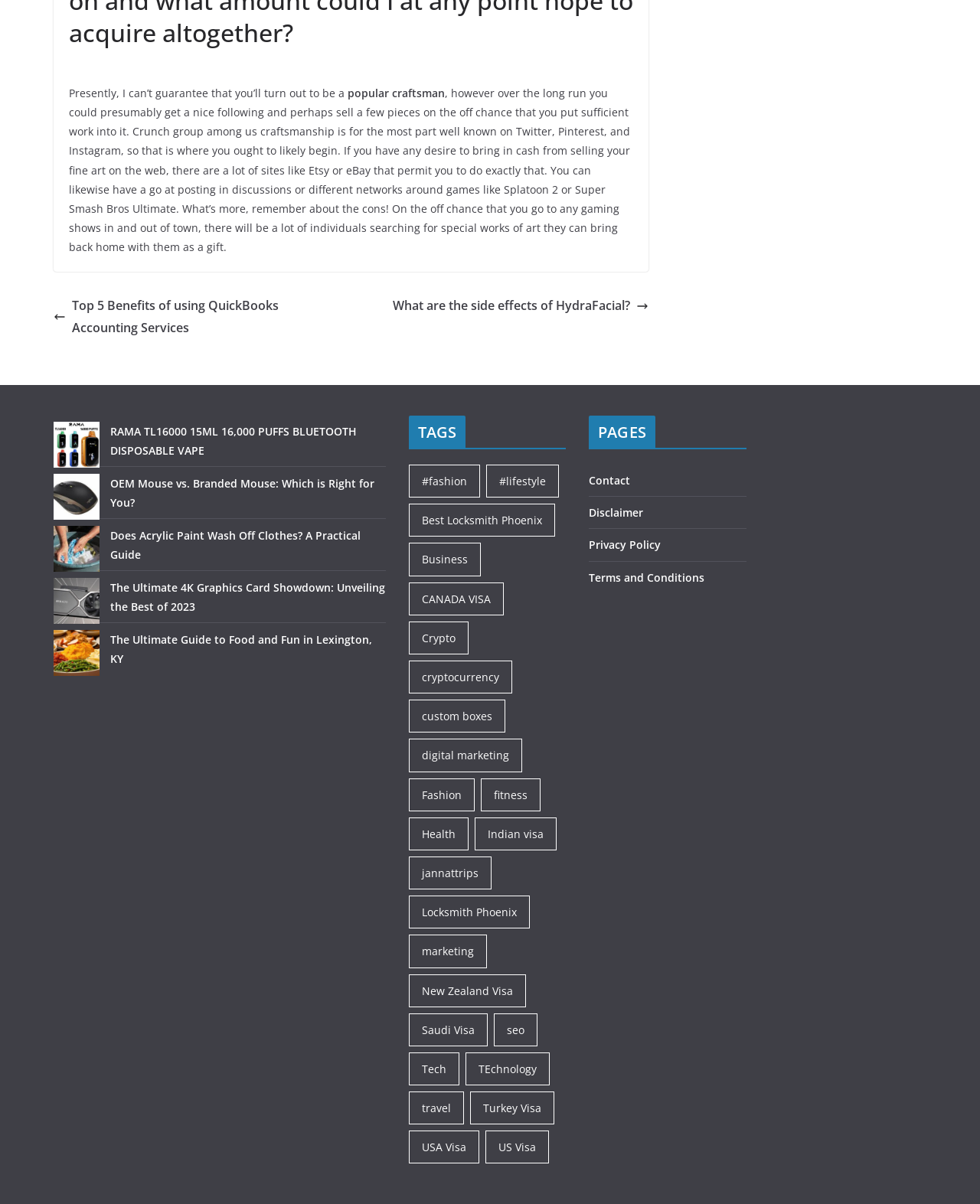What is the purpose of the webpage?
Look at the webpage screenshot and answer the question with a detailed explanation.

The webpage appears to be a collection of resources and information on various topics, including art, technology, and lifestyle, with links to specific pages and articles.